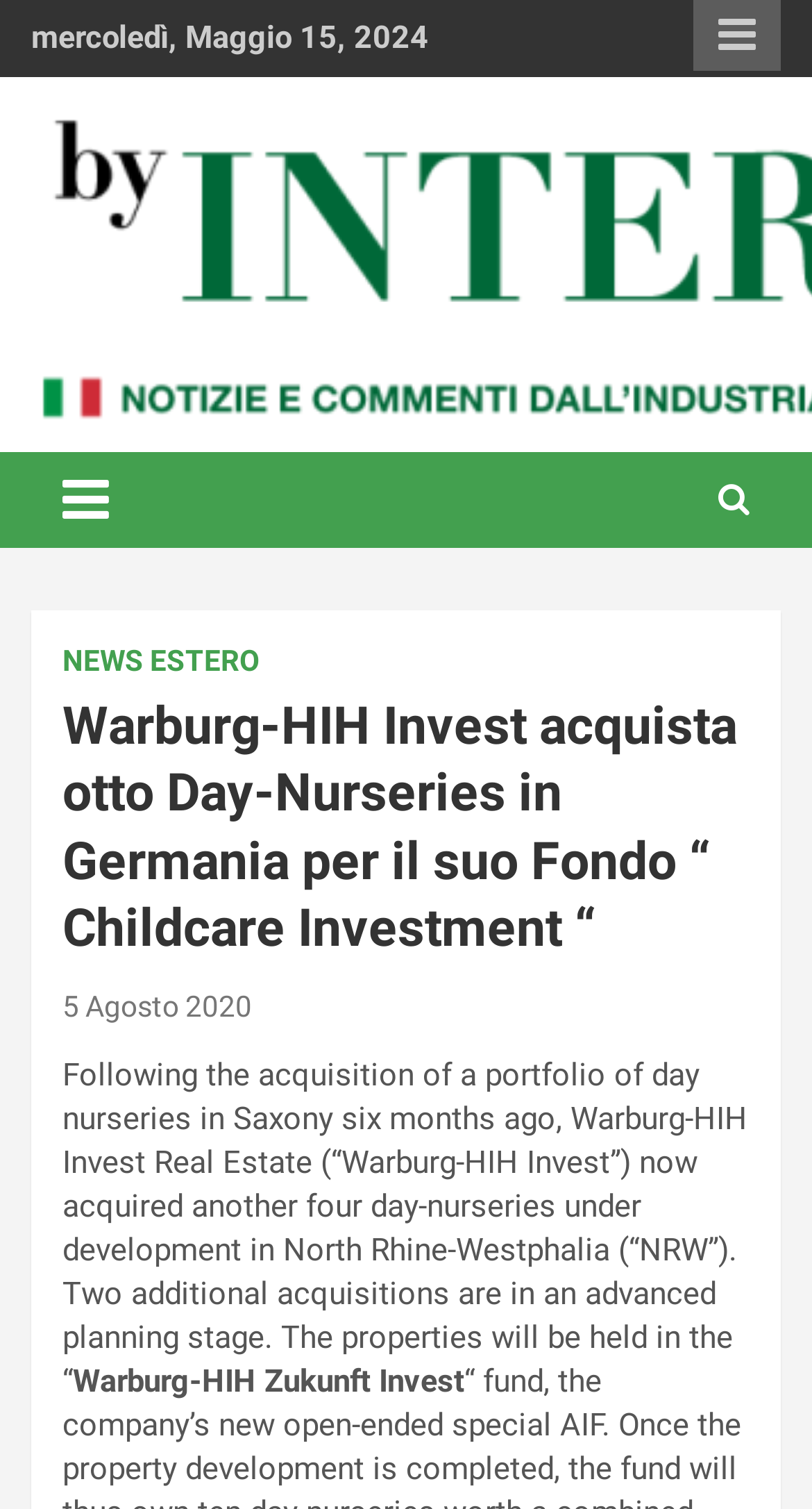Explain in detail what is displayed on the webpage.

The webpage appears to be a news article or press release. At the top, there is a date "mercoledì, Maggio 15, 2024" (Wednesday, May 15, 2024) and a responsive menu button on the right side. Below the date, there is a heading "By Internews" with a link to the same text. 

Next to the heading, there is a brief description "Notizie e commenti dal industria immobiliare italiana e internazionale" (News and comments from the Italian and international real estate industry). A toggle navigation button is located below the description.

The main content of the webpage is divided into sections. On the left side, there is a navigation menu with a link to "NEWS ESTERO" (Foreign News). On the right side, there is a header section with a heading "Warburg-HIH Invest acquista otto Day-Nurseries in Germania per il suo Fondo “ Childcare Investment “" (Warburg-HIH Invest acquires eight day-nurseries in Germany for its "Childcare Investment" fund). Below the heading, there is a link to a date "5 Agosto 2020" (August 5, 2020).

The main article starts below the header section, with a paragraph of text describing the acquisition of day nurseries in North Rhine-Westphalia by Warburg-HIH Invest Real Estate. The text continues with more information about the properties and the "Warburg-HIH Zukunft Invest" fund.